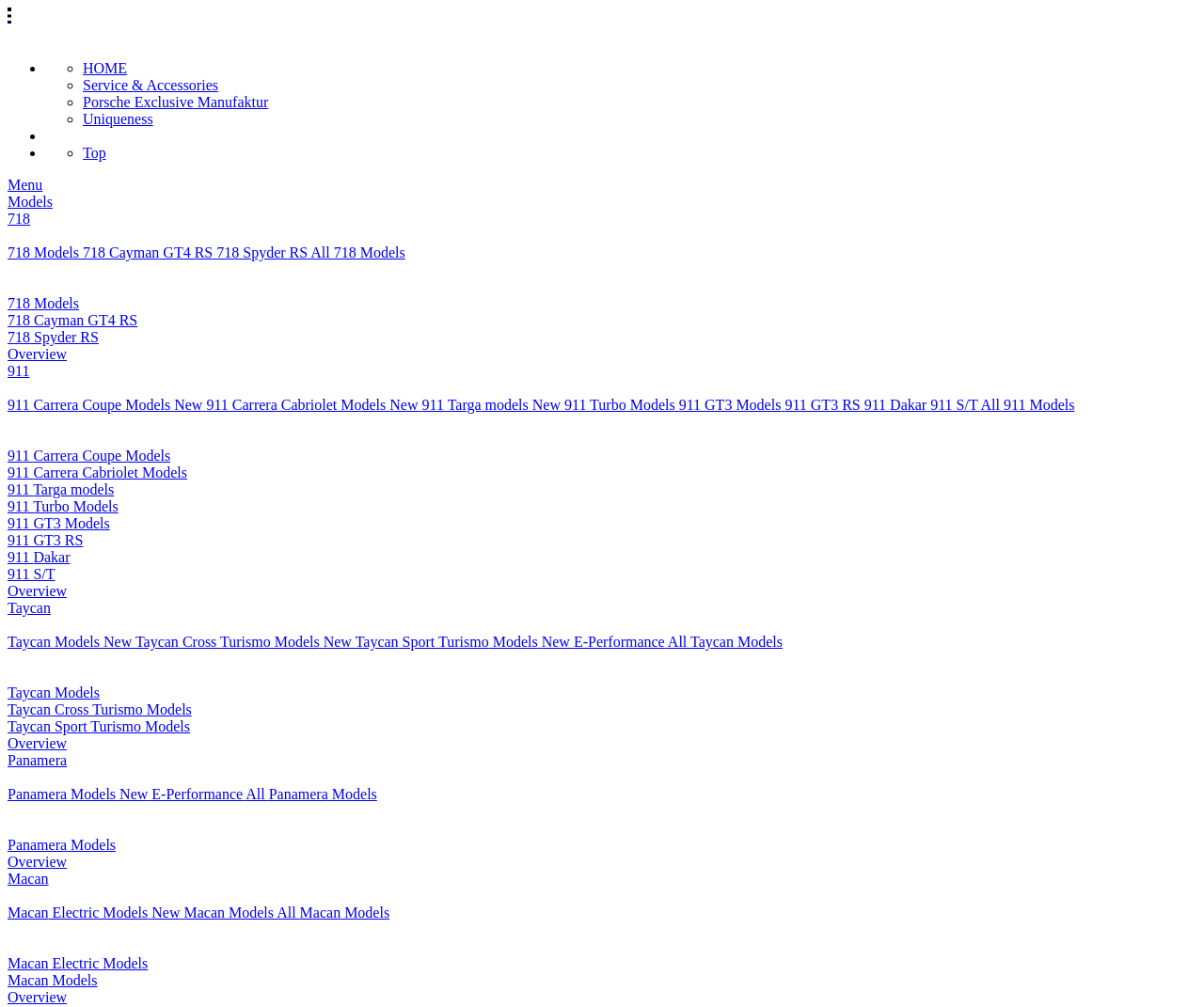Please locate the bounding box coordinates of the element that needs to be clicked to achieve the following instruction: "Discover Macan Electric Models". The coordinates should be four float numbers between 0 and 1, i.e., [left, top, right, bottom].

[0.006, 0.949, 0.123, 0.964]